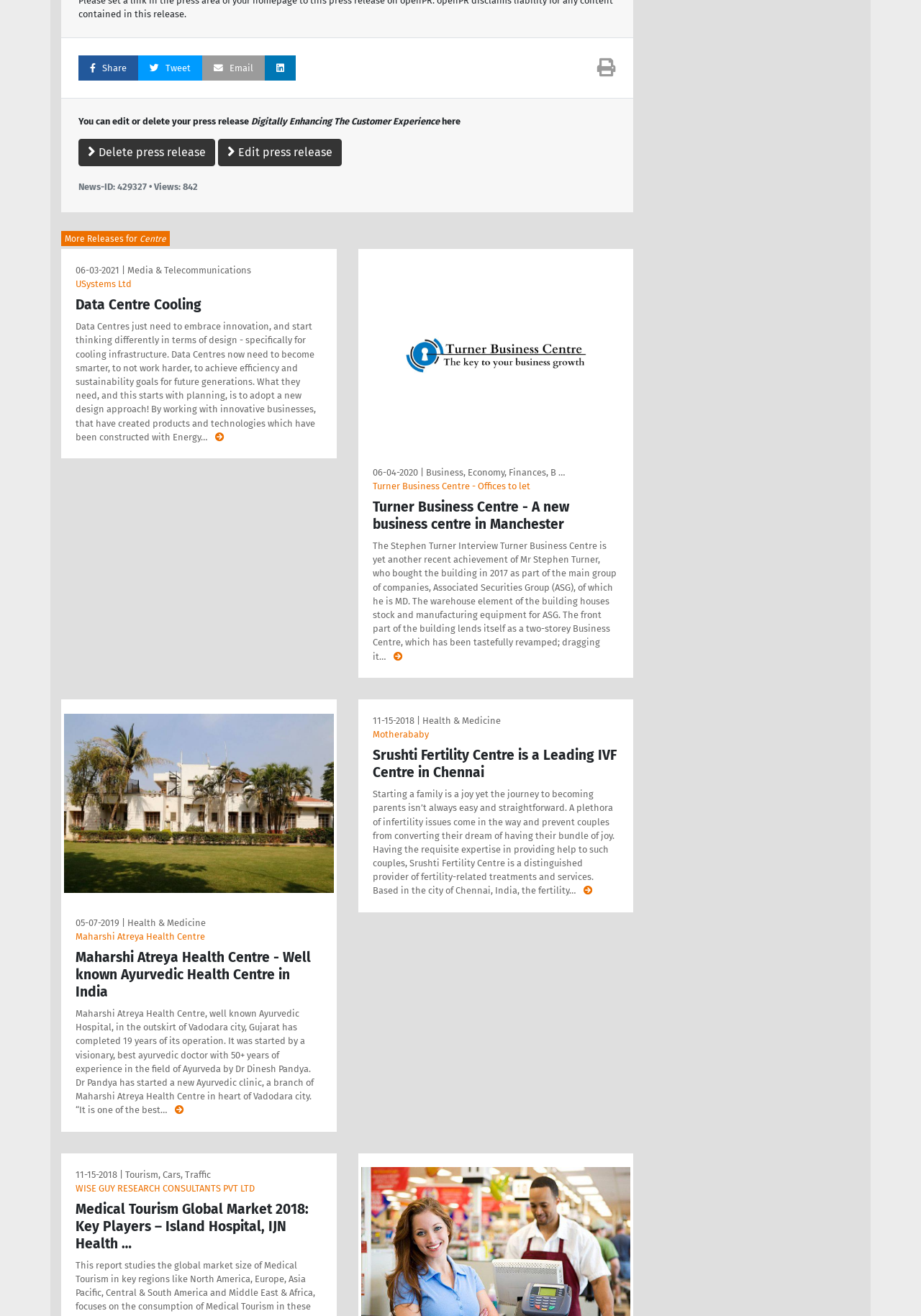From the element description Business, Economy, Finances, B …, predict the bounding box coordinates of the UI element. The coordinates must be specified in the format (top-left x, top-left y, bottom-right x, bottom-right y) and should be within the 0 to 1 range.

[0.462, 0.355, 0.613, 0.363]